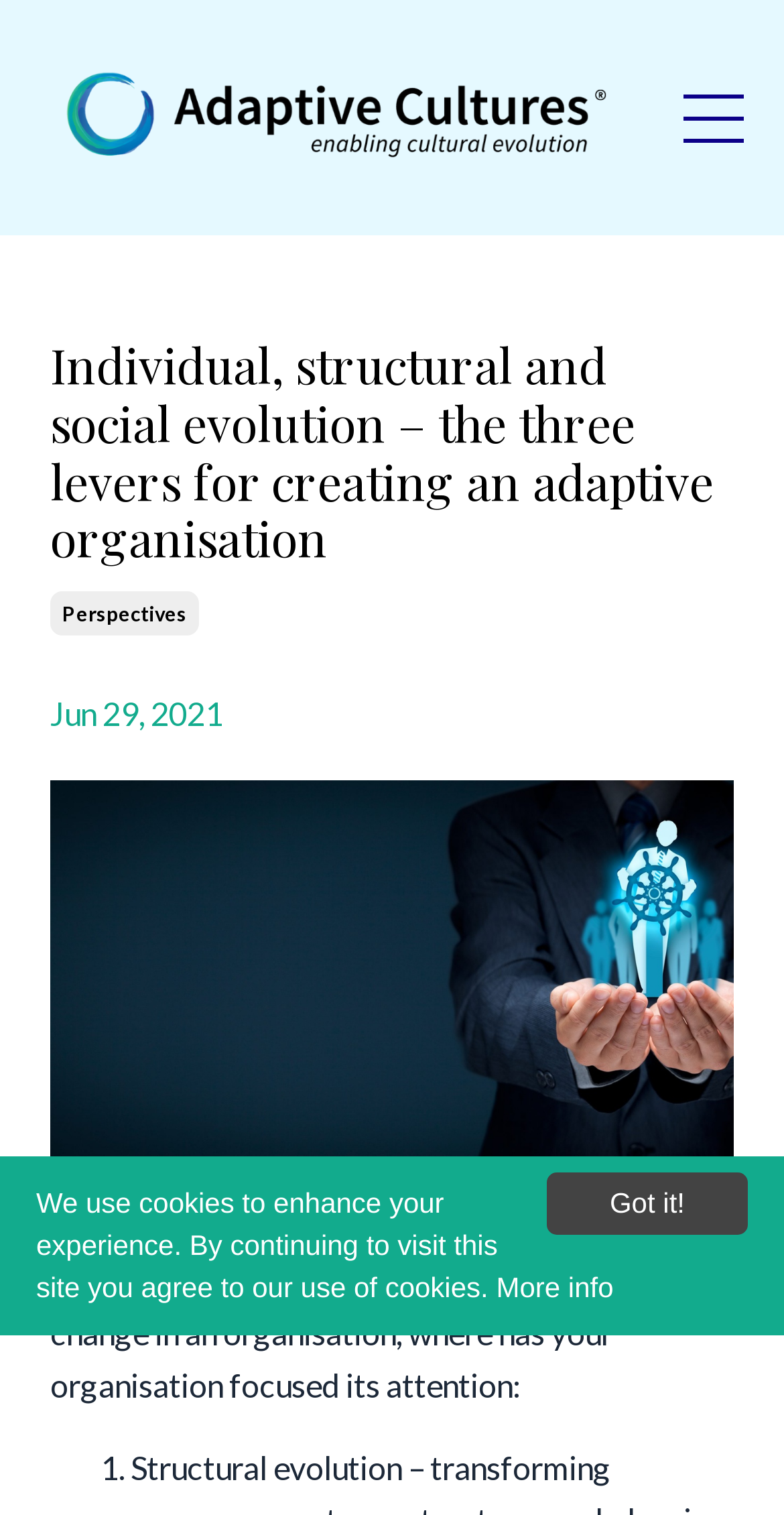Write an exhaustive caption that covers the webpage's main aspects.

The webpage appears to be an article or blog post discussing the concept of creating an adaptive organization. At the top left of the page, there is a header logo, which is an image. Below the logo, there is a heading that summarizes the main topic of the article, "Individual, structural and social evolution – the three levers for creating an adaptive organisation". 

To the right of the heading, there is a link labeled "Perspectives" and a date "Jun 29, 2021". Below these elements, there is a paragraph of text that introduces the article's topic, asking a question about where an organization's attention is focused during transformational change.

Underneath the introductory paragraph, there is a numbered list, with the first item labeled "1.". The list appears to be a key part of the article's content.

At the bottom of the page, there are three elements: a button labeled "Got it!", a paragraph of text explaining the use of cookies on the website, and a link labeled "More info" that provides additional information about the website's cookie policy.